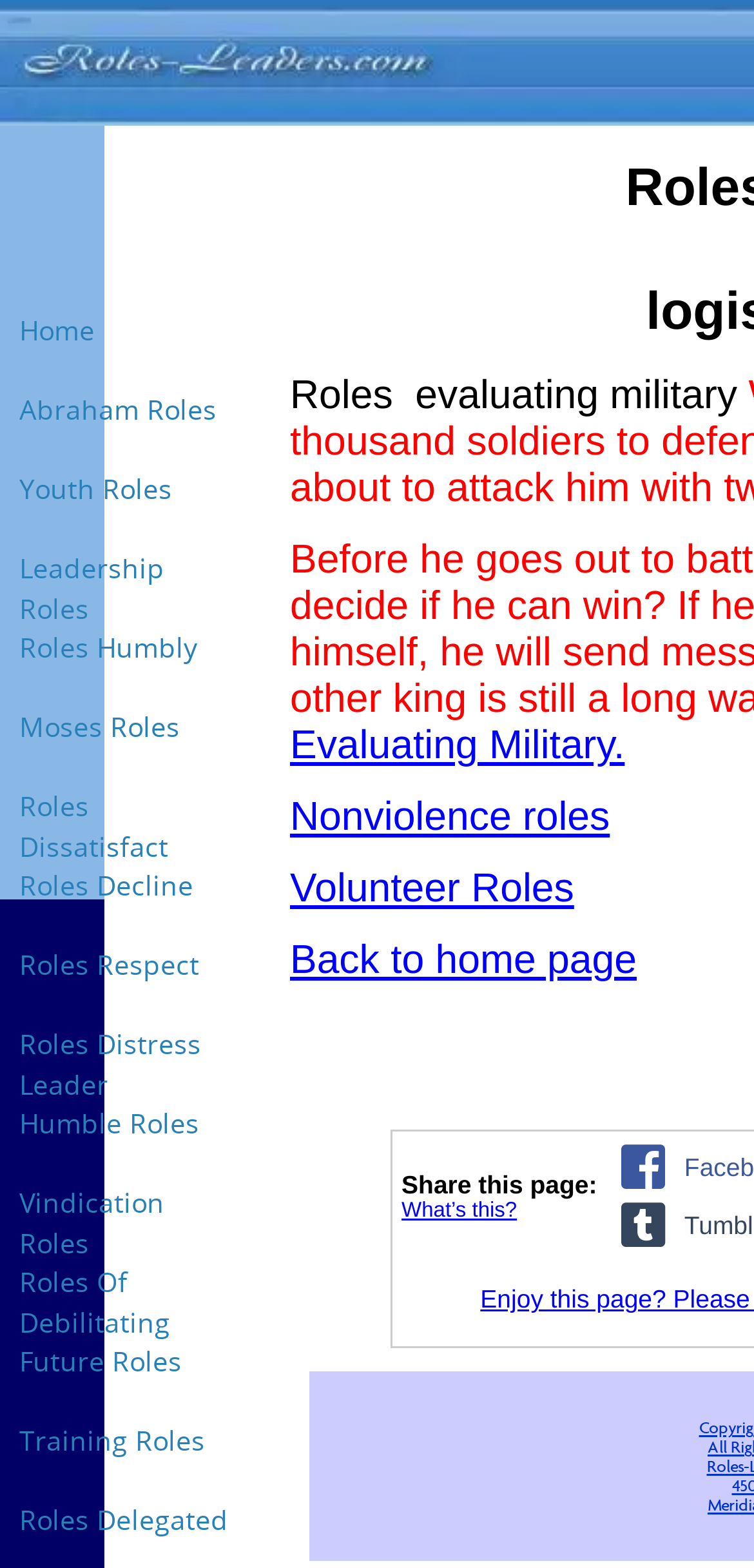Please give a one-word or short phrase response to the following question: 
What is the first link on the webpage?

Home